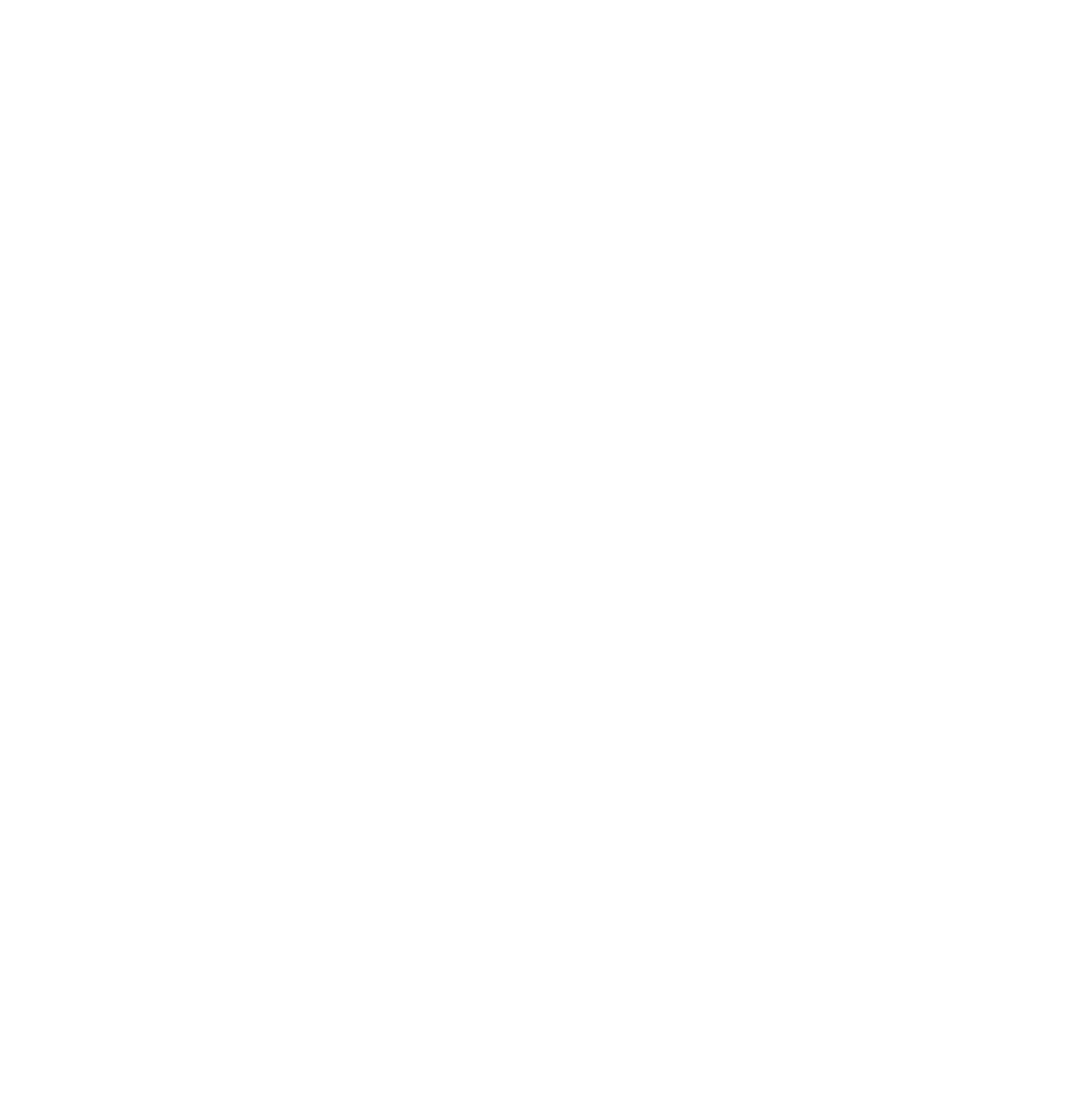Pinpoint the bounding box coordinates of the clickable area necessary to execute the following instruction: "Click on the 'Reading for Pleasure' link". The coordinates should be given as four float numbers between 0 and 1, namely [left, top, right, bottom].

[0.362, 0.061, 0.934, 0.09]